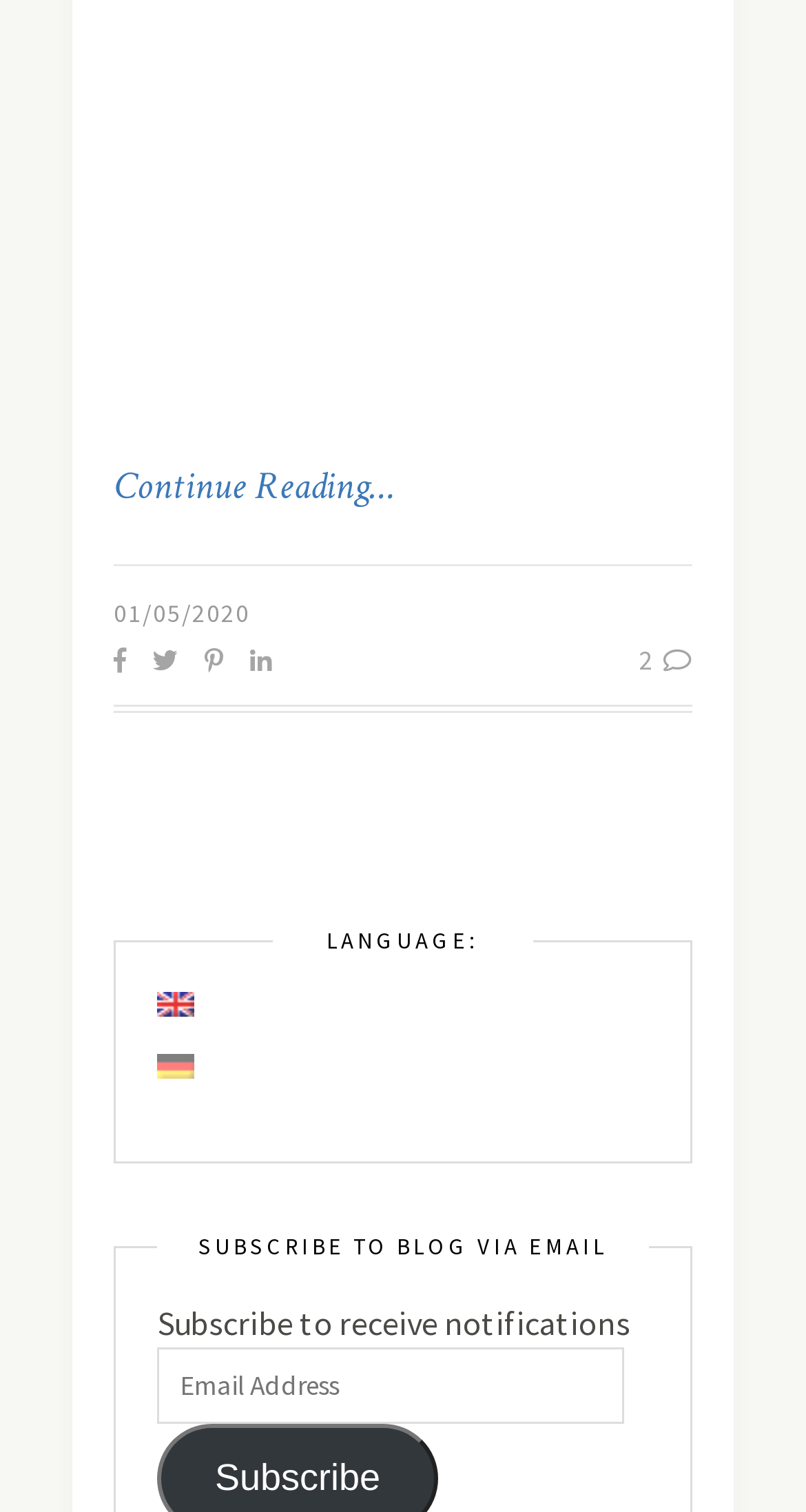Refer to the image and answer the question with as much detail as possible: How many social media links are there?

There are five social media links, represented by icons, located next to the 'Continue Reading…' link. These icons are '', '', '', '', and '2 '.